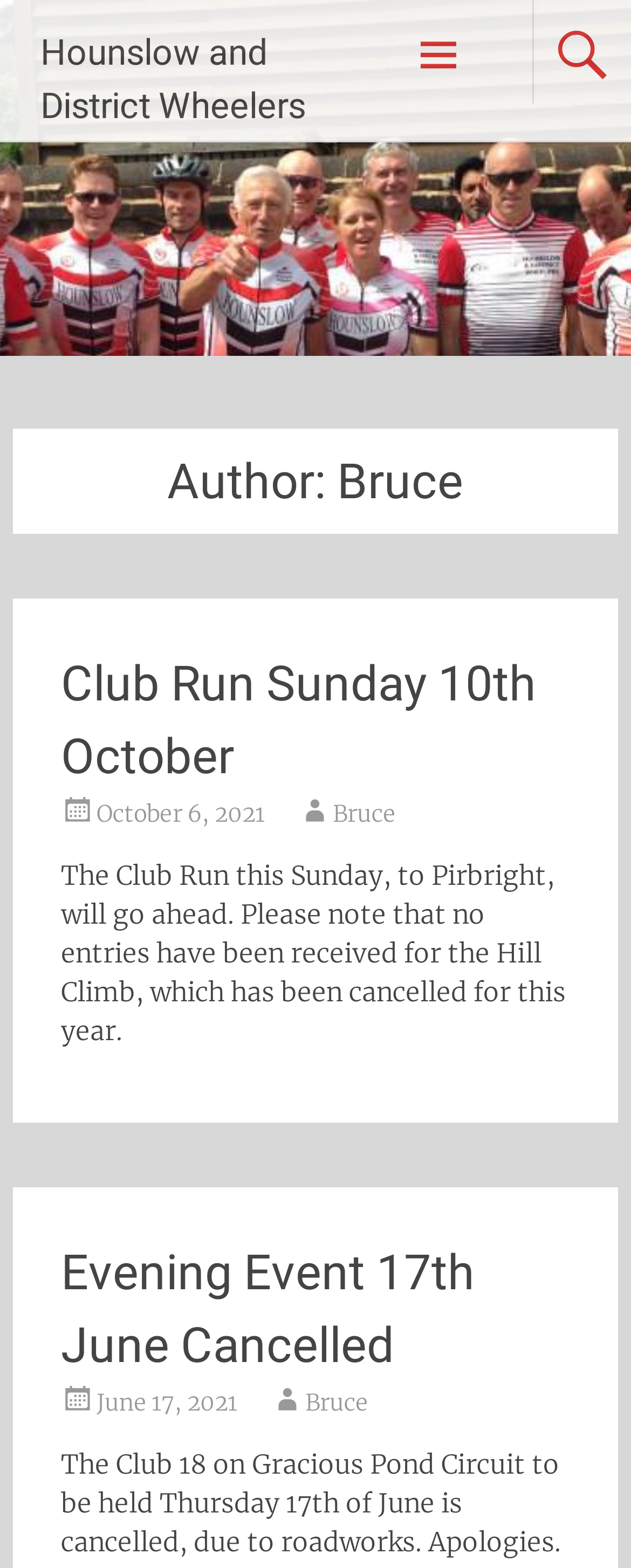Use a single word or phrase to answer the question:
How many articles are on this page?

2